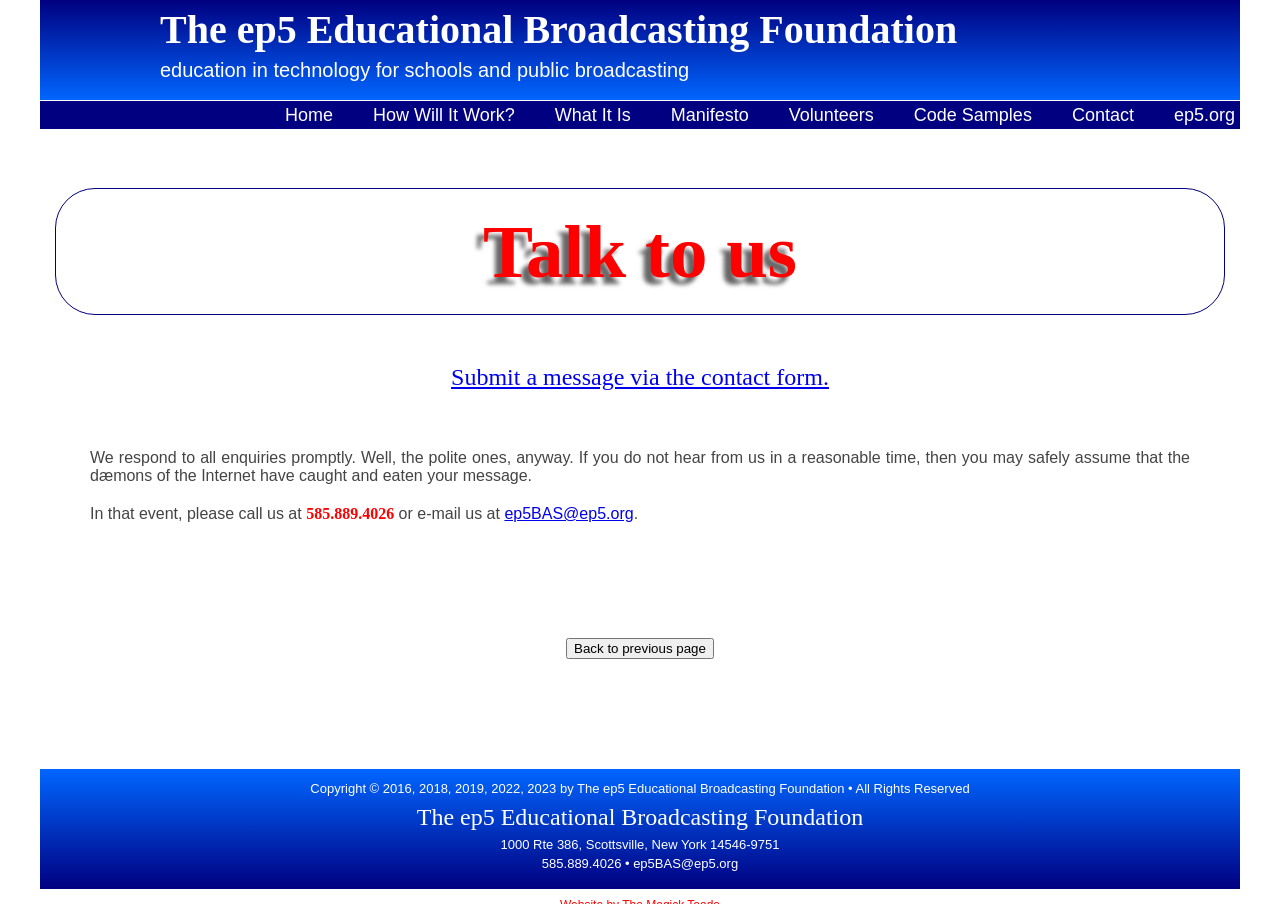Identify the bounding box coordinates for the UI element described as follows: value="Back to previous page". Use the format (top-left x, top-left y, bottom-right x, bottom-right y) and ensure all values are floating point numbers between 0 and 1.

[0.442, 0.706, 0.558, 0.729]